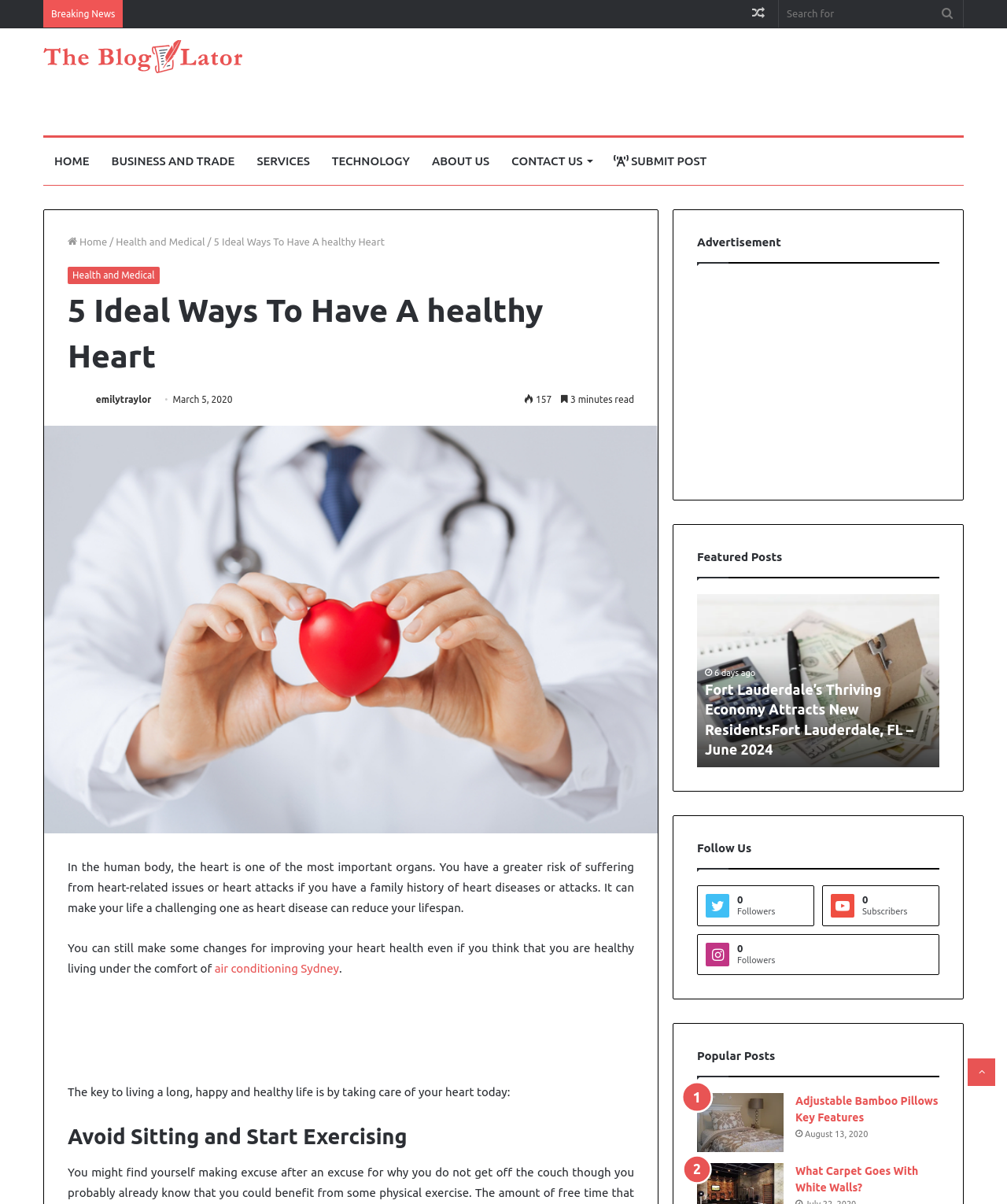Give the bounding box coordinates for this UI element: "aria-label="Advertisement" name="aswift_2" title="Advertisement"". The coordinates should be four float numbers between 0 and 1, arranged as [left, top, right, bottom].

[0.067, 0.829, 0.636, 0.888]